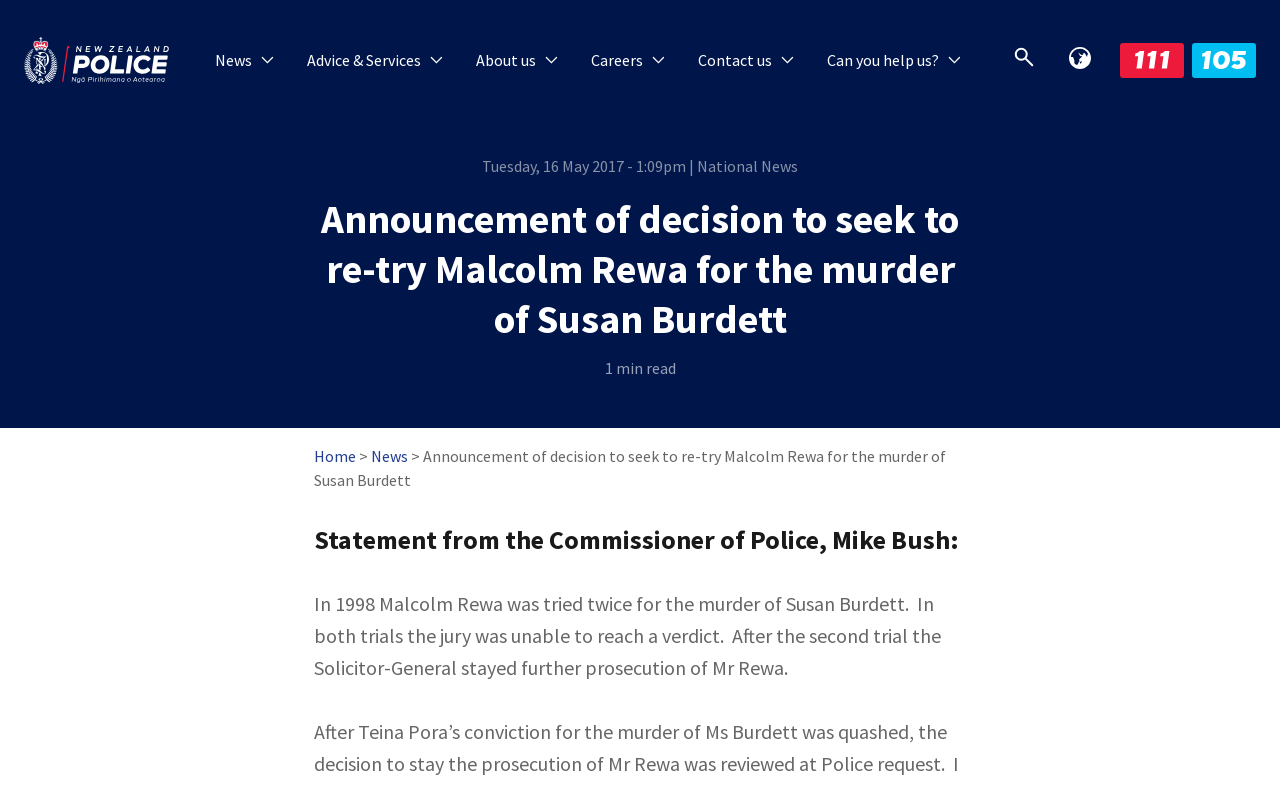Answer the following inquiry with a single word or phrase:
How many times was Malcolm Rewa tried for the murder of Susan Burdett?

twice